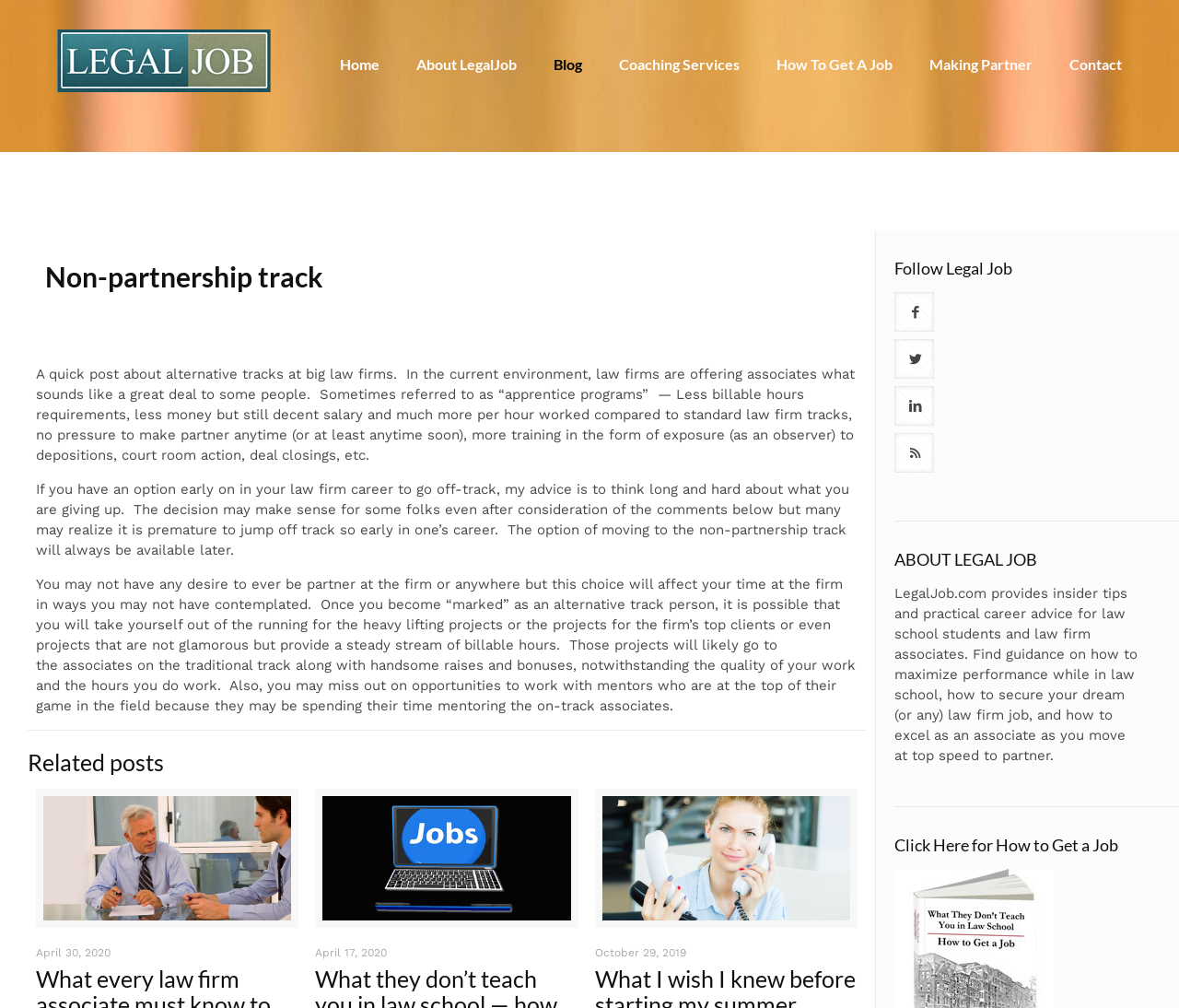Pinpoint the bounding box coordinates of the clickable element needed to complete the instruction: "Follow Legal Job on social media". The coordinates should be provided as four float numbers between 0 and 1: [left, top, right, bottom].

[0.759, 0.29, 0.792, 0.329]